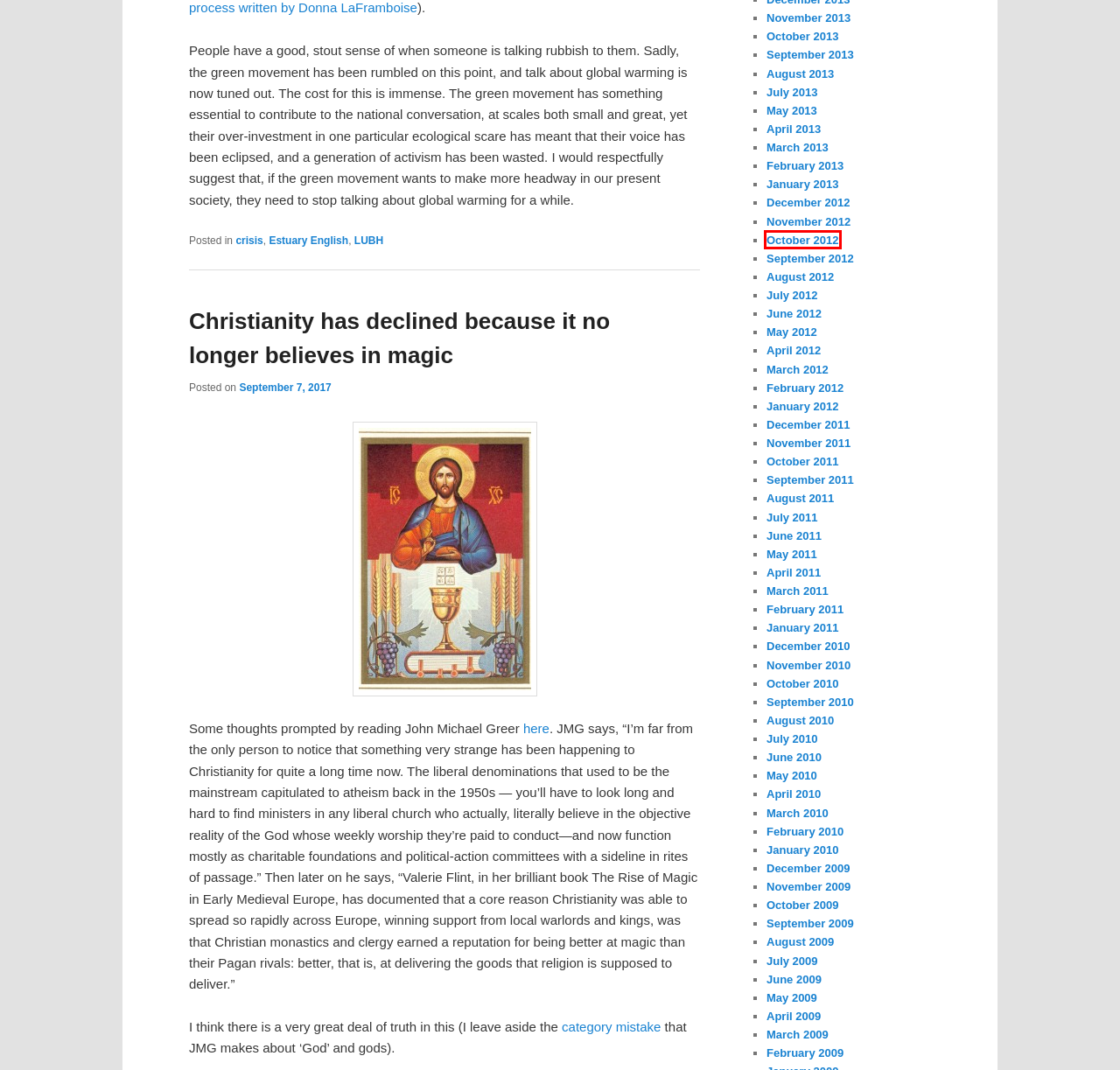You have a screenshot of a webpage where a red bounding box highlights a specific UI element. Identify the description that best matches the resulting webpage after the highlighted element is clicked. The choices are:
A. October | 2011 | Elizaphanian
B. LUBH | Elizaphanian
C. September | 2013 | Elizaphanian
D. November | 2010 | Elizaphanian
E. October | 2012 | Elizaphanian
F. February | 2009 | Elizaphanian
G. June | 2009 | Elizaphanian
H. November | 2011 | Elizaphanian

E